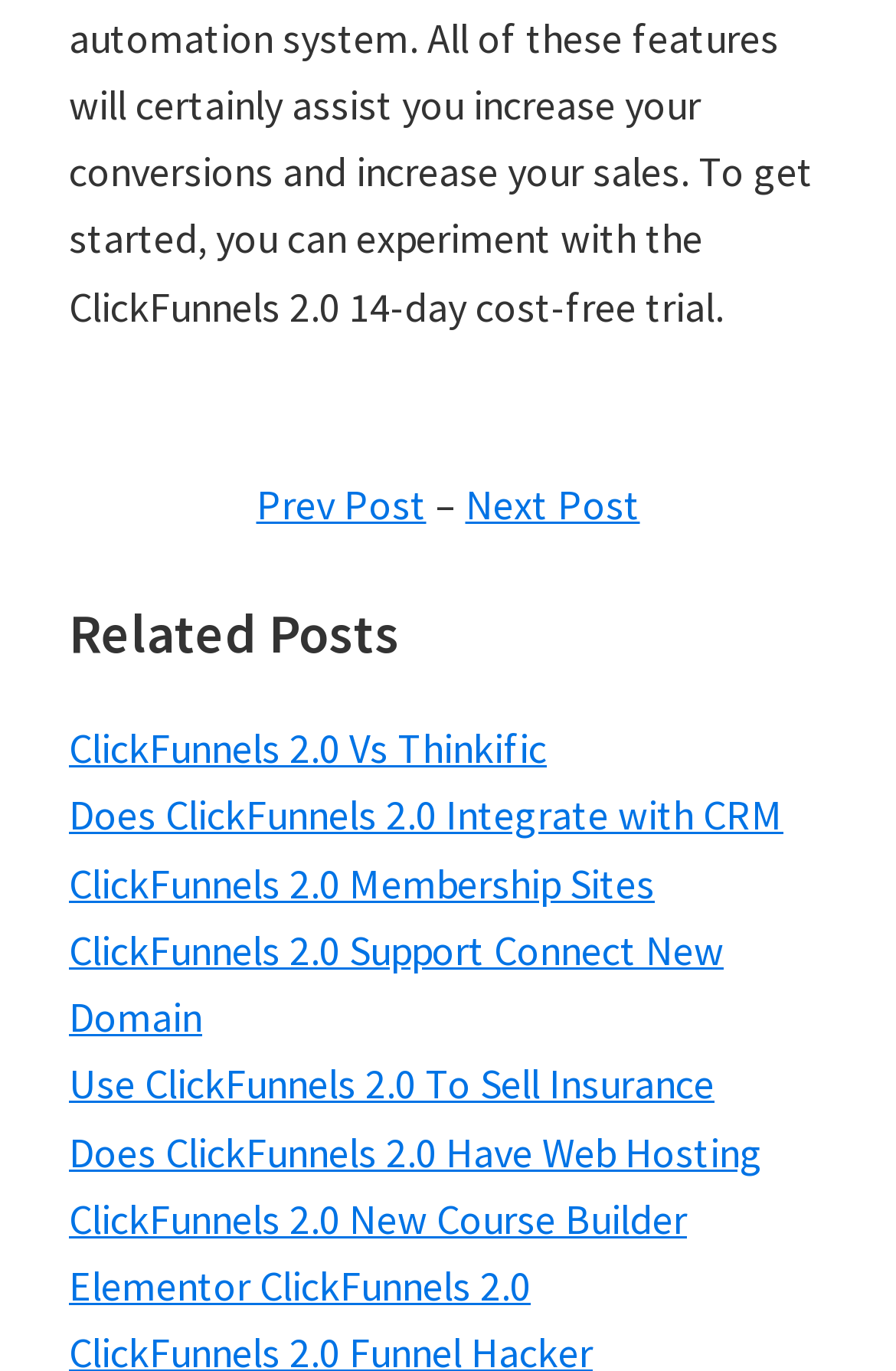Calculate the bounding box coordinates of the UI element given the description: "ClickFunnels 2.0 Vs Thinkific".

[0.077, 0.526, 0.61, 0.565]